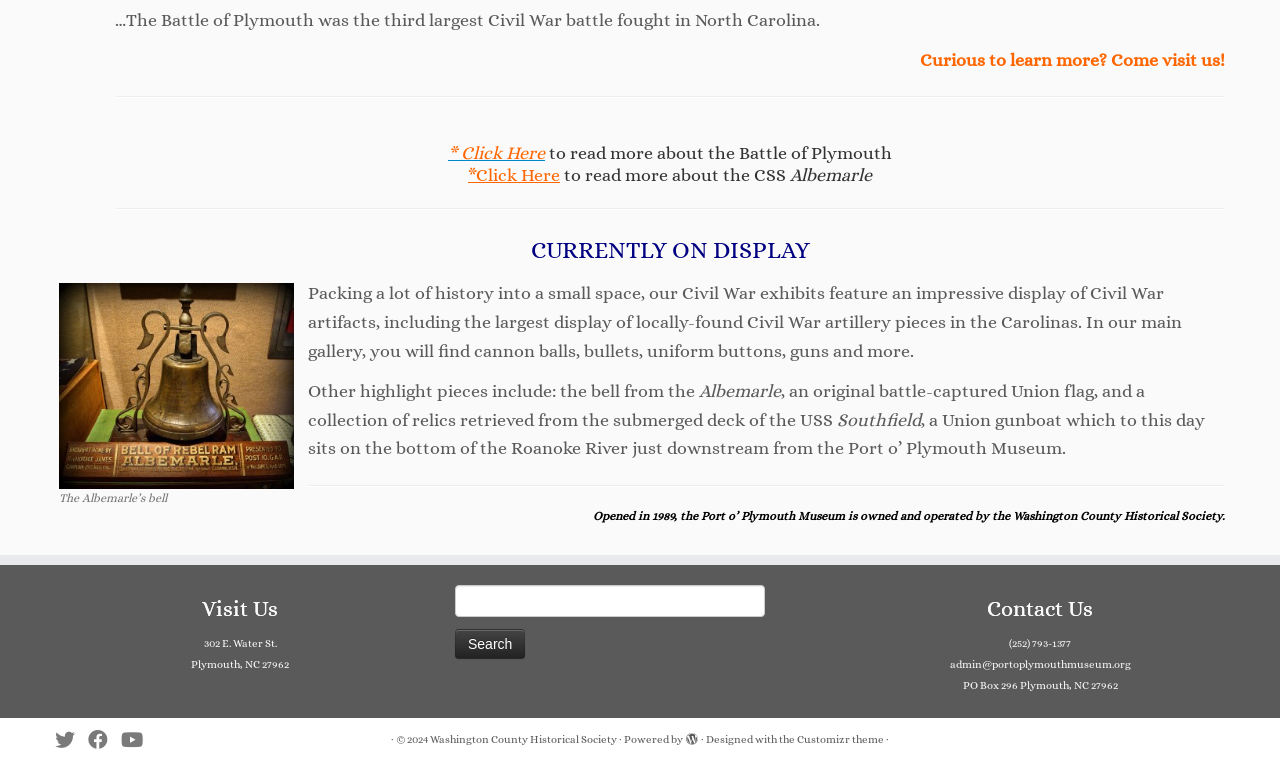Please locate the bounding box coordinates of the region I need to click to follow this instruction: "Click to read more about the Battle of Plymouth".

[0.35, 0.186, 0.426, 0.212]